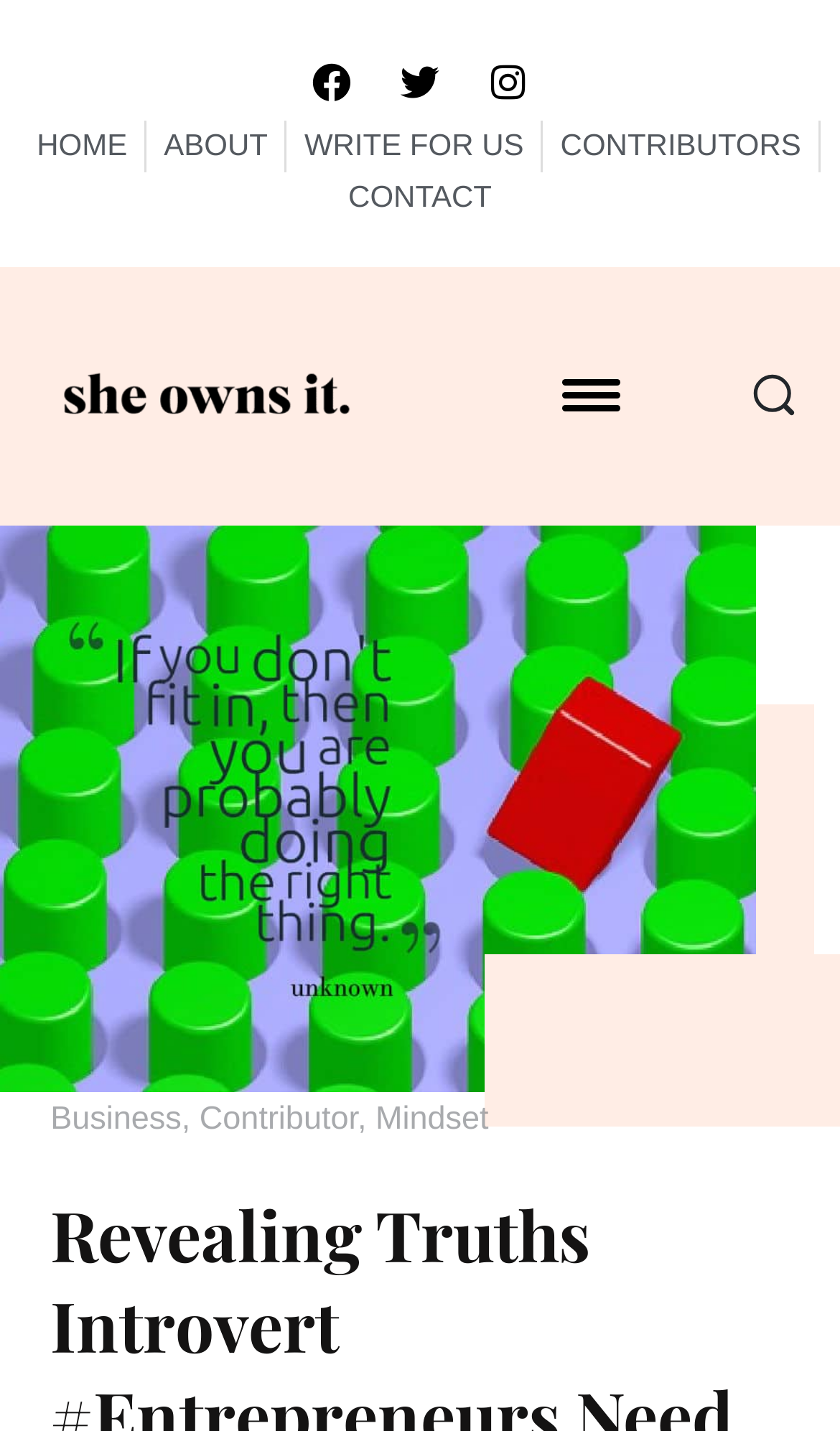Kindly determine the bounding box coordinates for the clickable area to achieve the given instruction: "Search for something".

[0.896, 0.261, 0.949, 0.292]